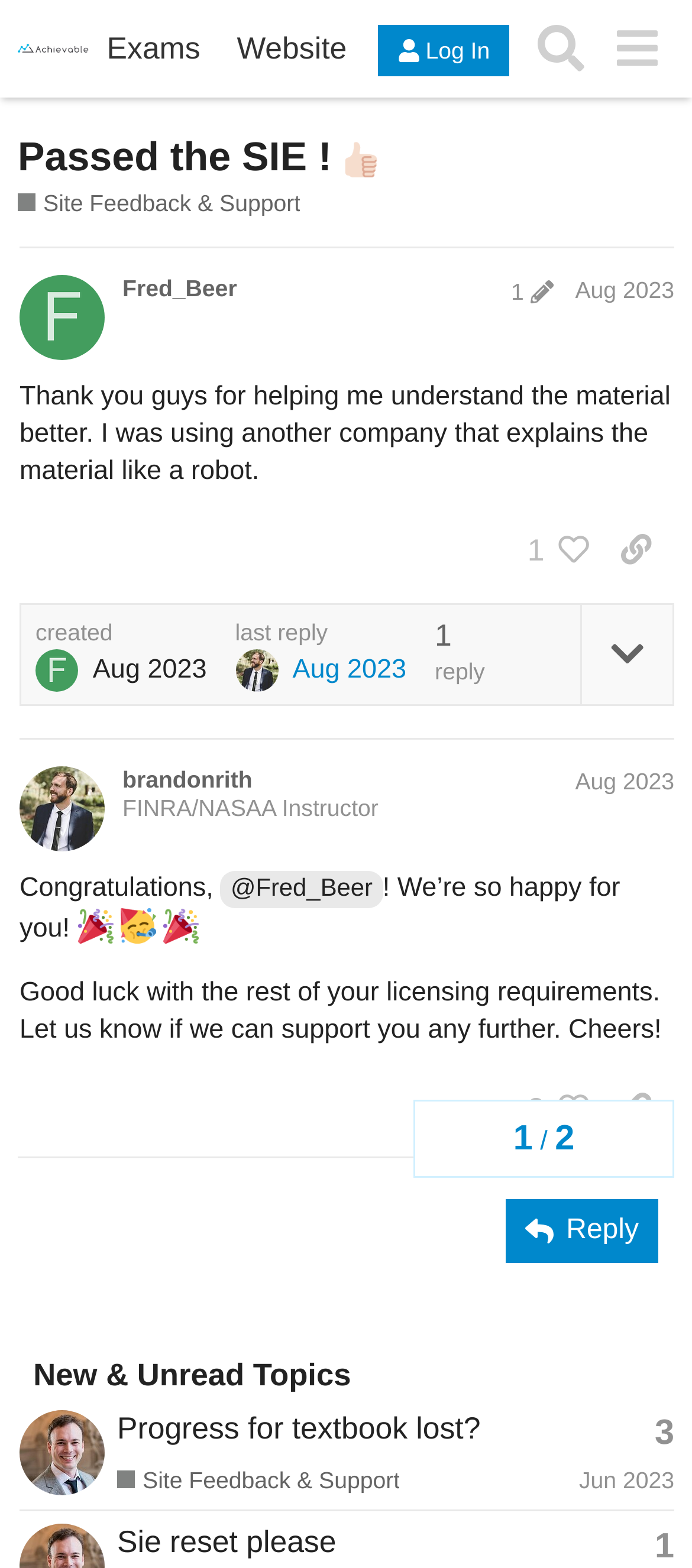Find the bounding box coordinates for the UI element whose description is: "2". The coordinates should be four float numbers between 0 and 1, in the format [left, top, right, bottom].

[0.729, 0.685, 0.864, 0.729]